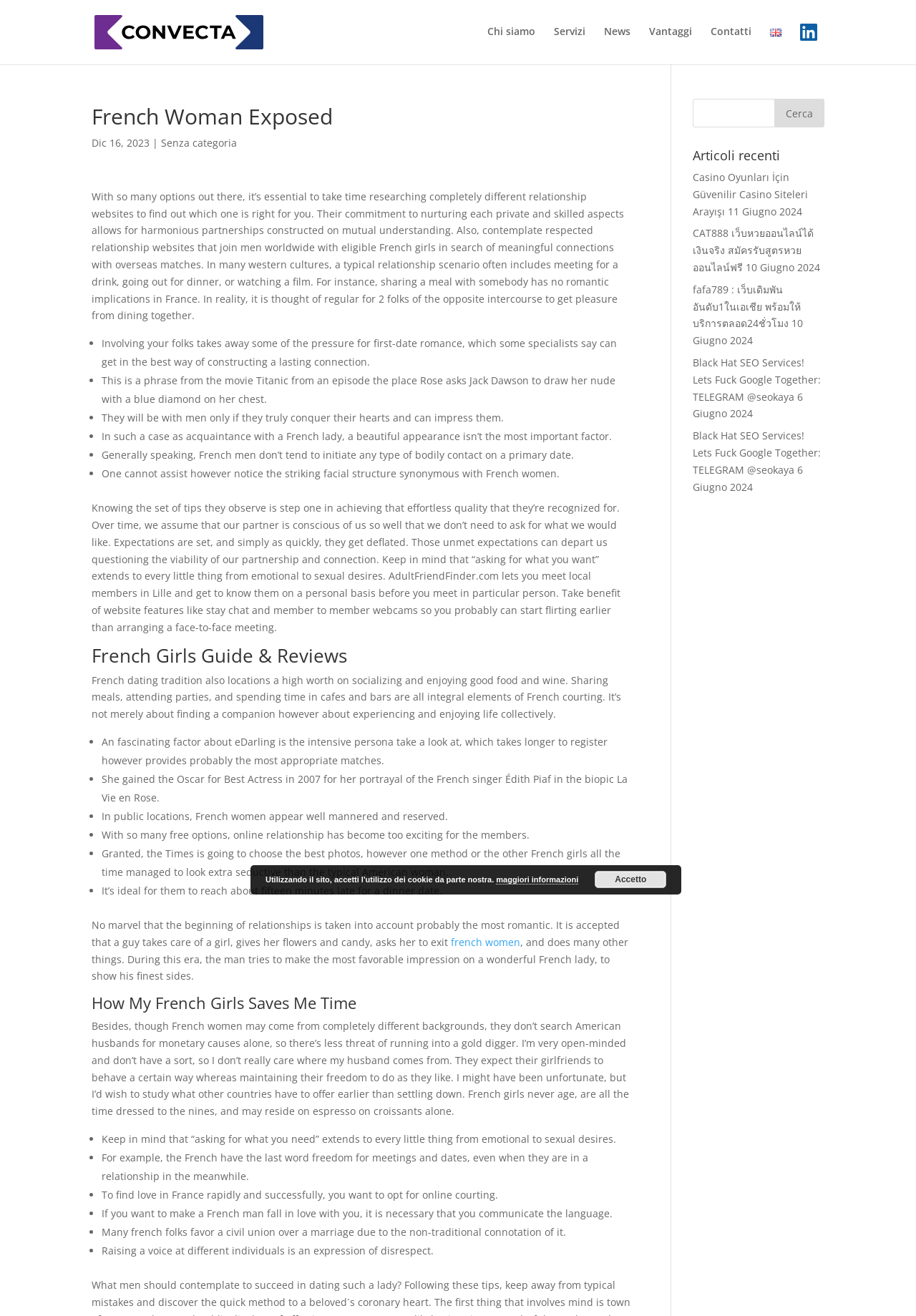Indicate the bounding box coordinates of the clickable region to achieve the following instruction: "Search for something."

[0.756, 0.075, 0.9, 0.097]